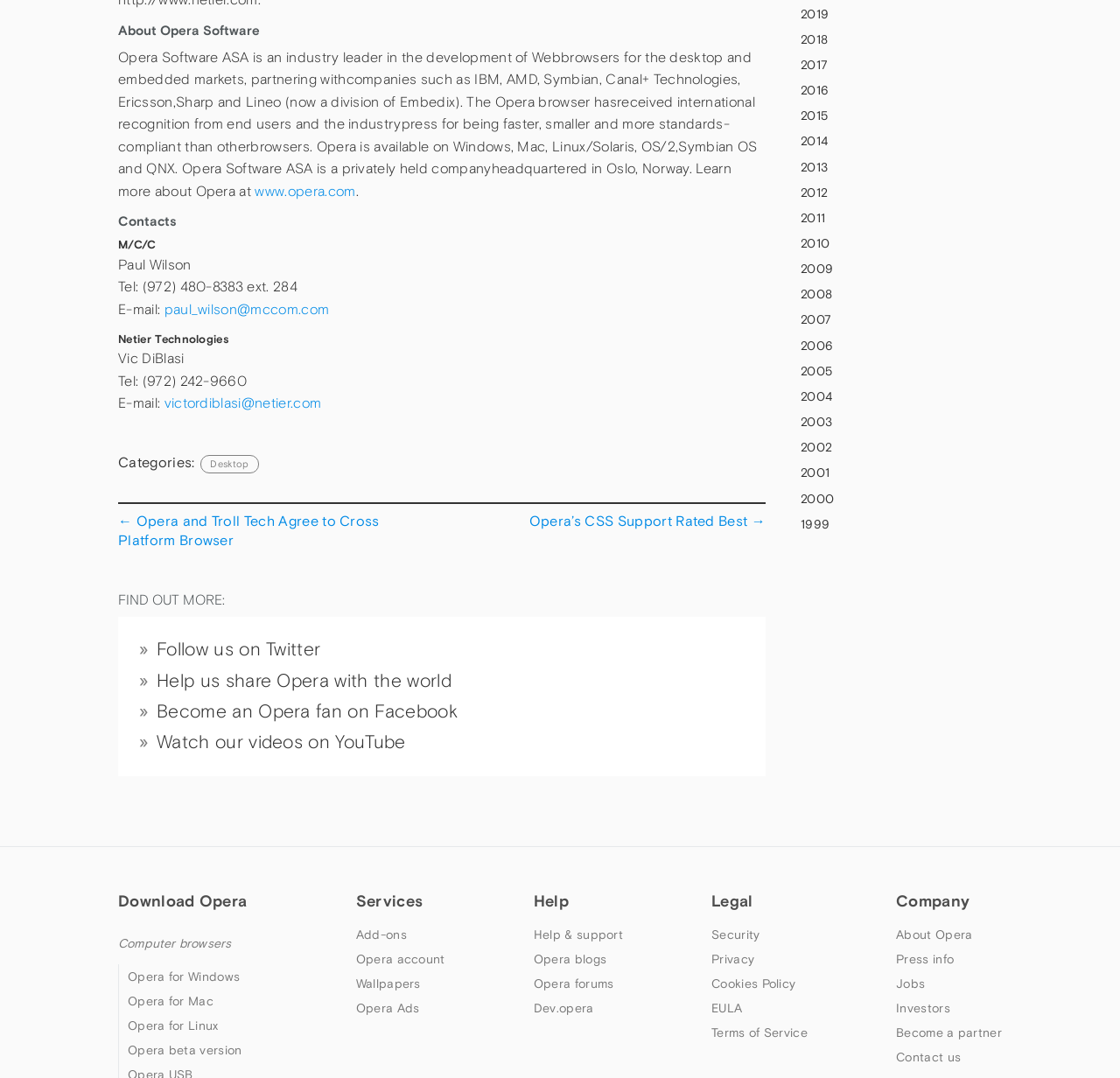Using the element description Opera for Mac, predict the bounding box coordinates for the UI element. Provide the coordinates in (top-left x, top-left y, bottom-right x, bottom-right y) format with values ranging from 0 to 1.

[0.114, 0.922, 0.191, 0.935]